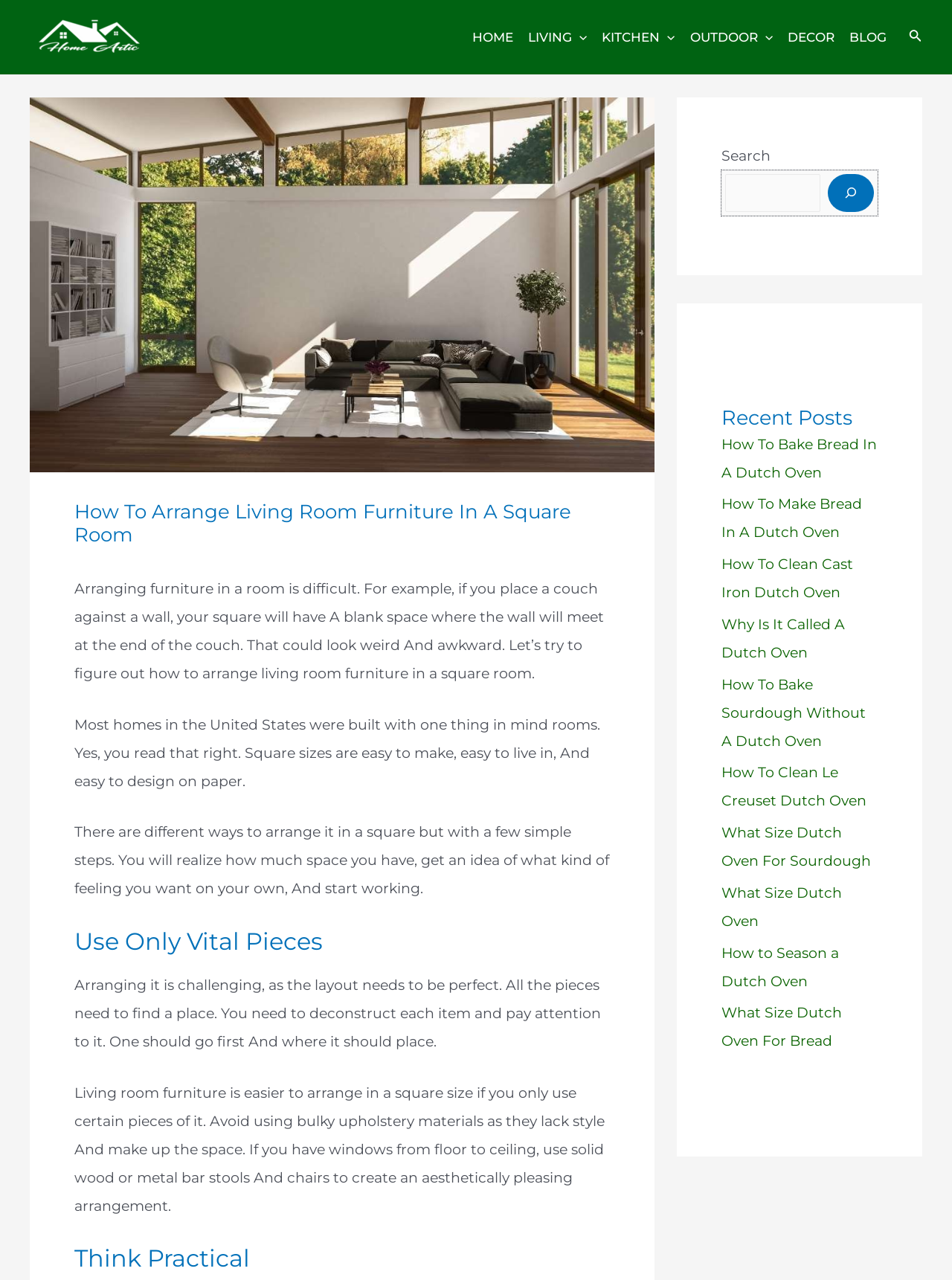Give a concise answer using one word or a phrase to the following question:
What type of furniture is recommended to avoid?

Bulky upholstery materials